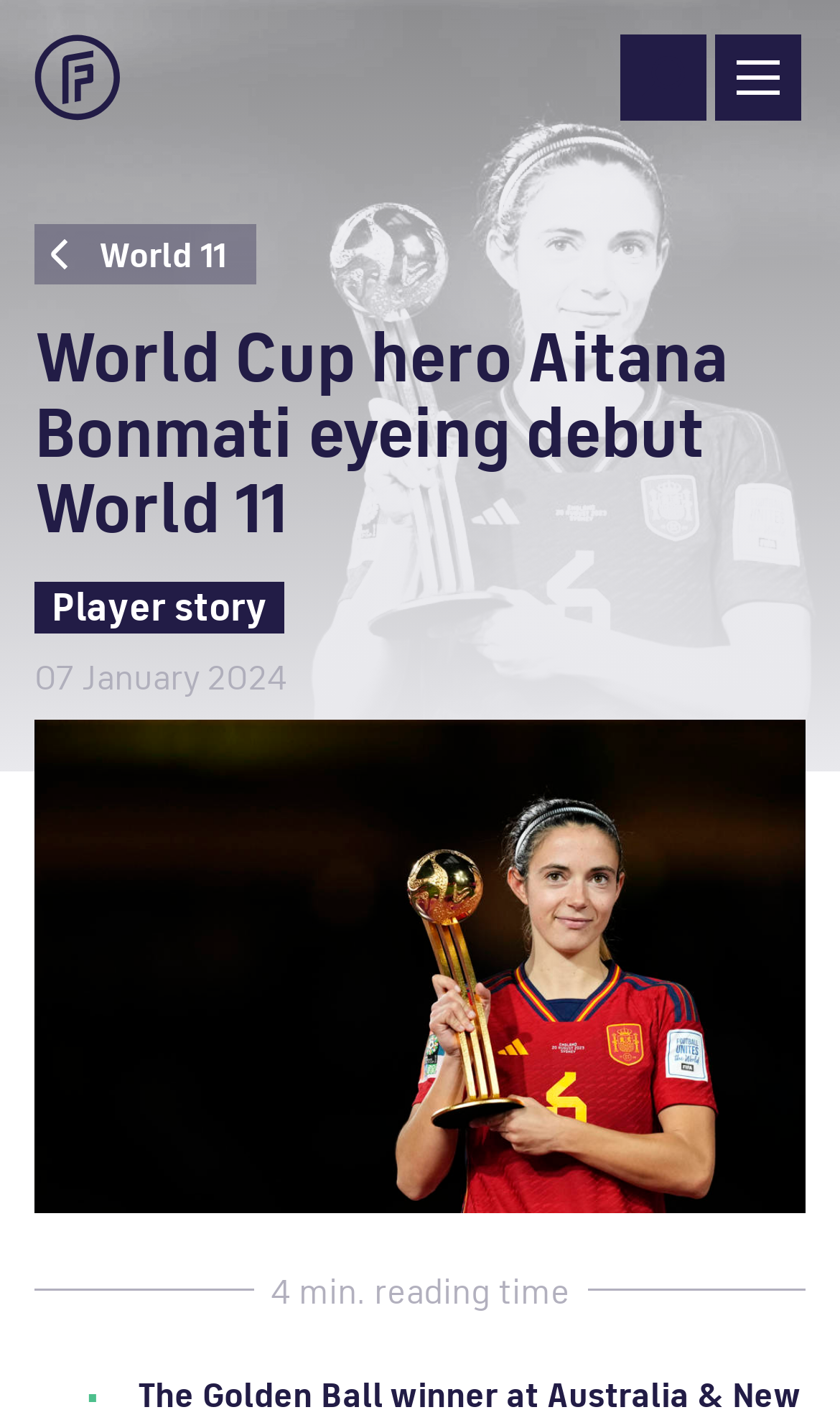Given the description of a UI element: "World 11", identify the bounding box coordinates of the matching element in the webpage screenshot.

[0.041, 0.158, 0.305, 0.2]